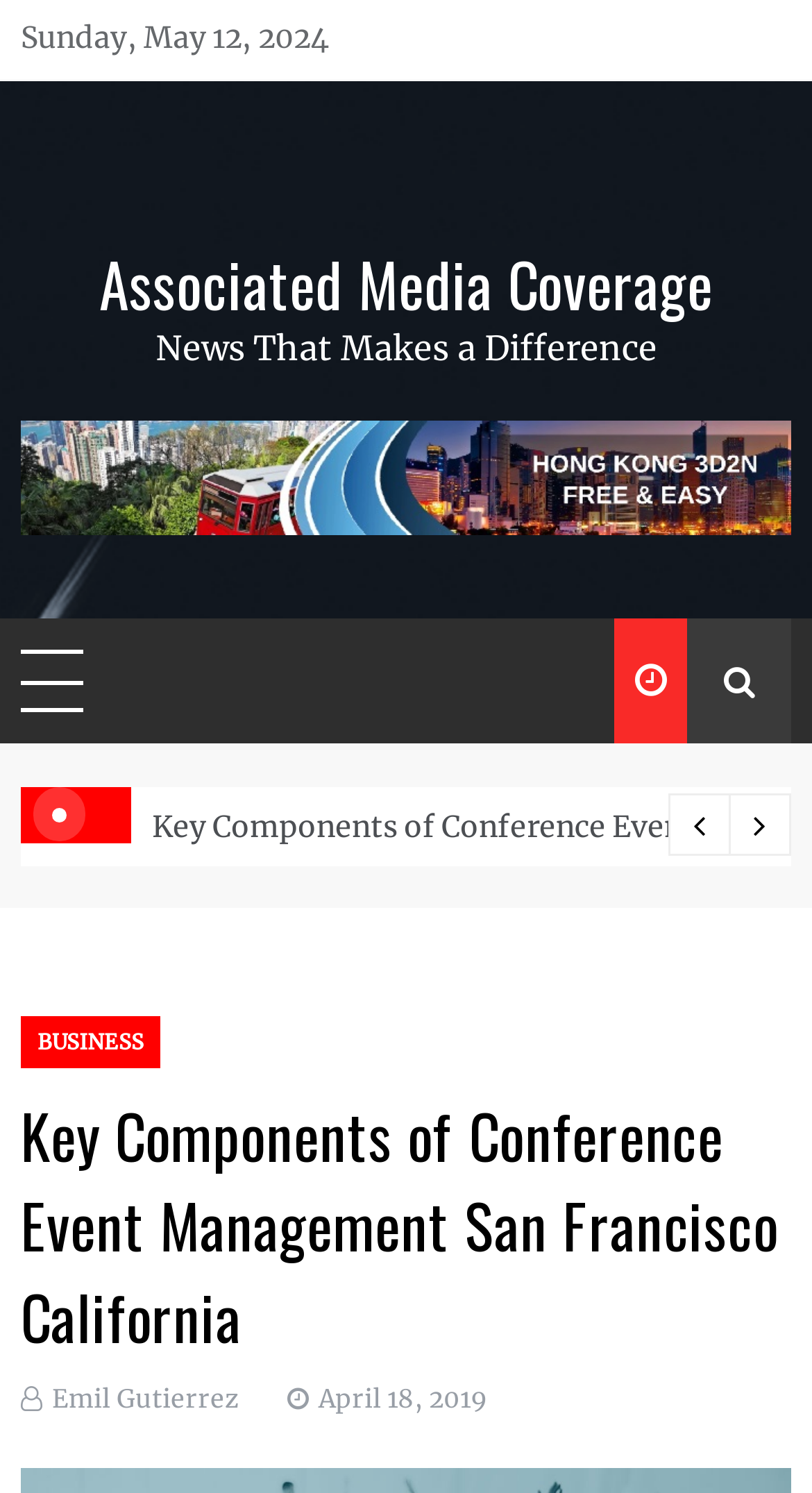Find the bounding box coordinates of the clickable element required to execute the following instruction: "Click the button to navigate back". Provide the coordinates as four float numbers between 0 and 1, i.e., [left, top, right, bottom].

[0.026, 0.435, 0.103, 0.477]